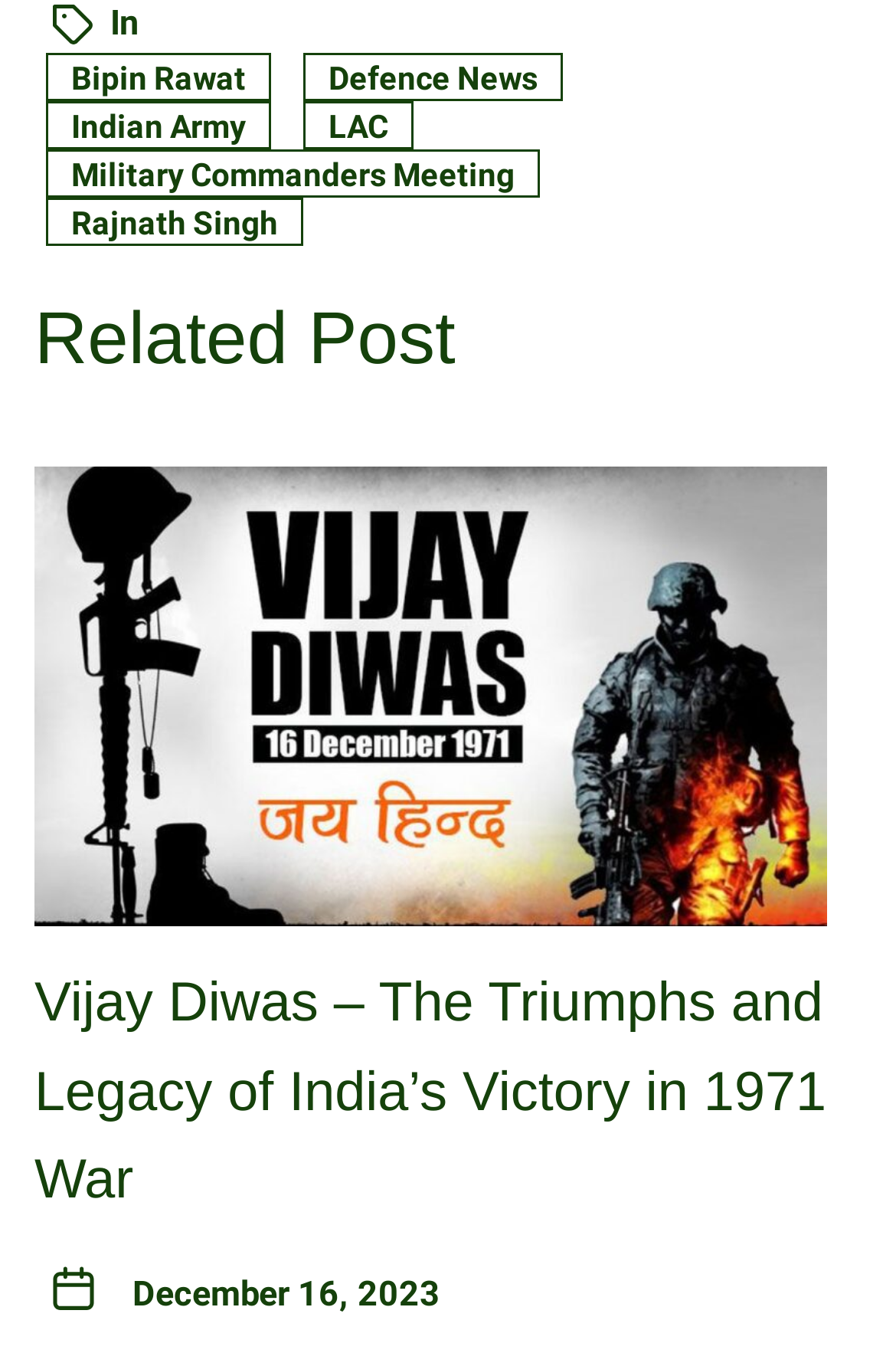Pinpoint the bounding box coordinates for the area that should be clicked to perform the following instruction: "Click on Bipin Rawat".

[0.051, 0.039, 0.303, 0.074]